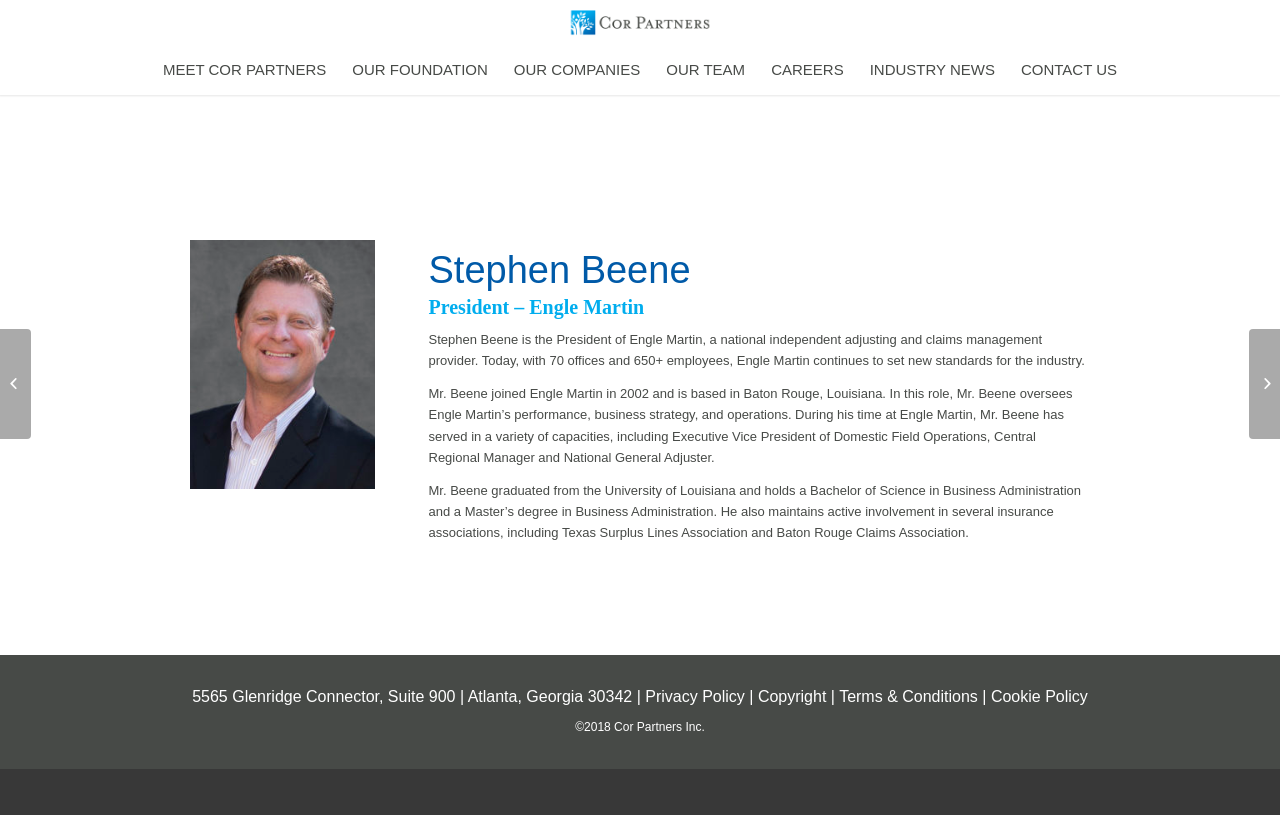Bounding box coordinates are specified in the format (top-left x, top-left y, bottom-right x, bottom-right y). All values are floating point numbers bounded between 0 and 1. Please provide the bounding box coordinate of the region this sentence describes: Terms & Conditions

[0.656, 0.844, 0.764, 0.865]